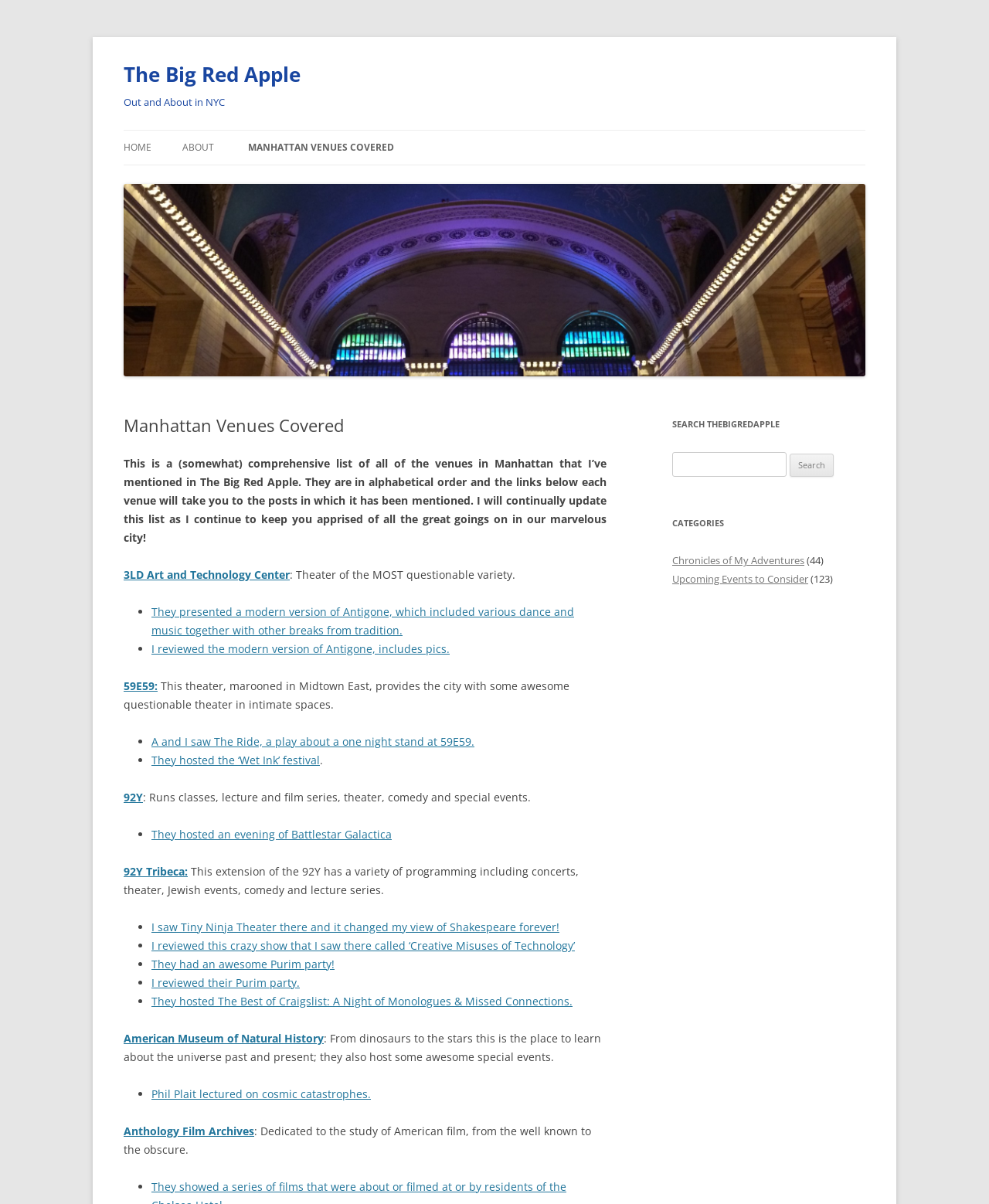What type of content is listed on the webpage?
Using the image, elaborate on the answer with as much detail as possible.

The webpage lists various venues in Manhattan, including theaters, museums, and event spaces, along with descriptions and links to related posts.